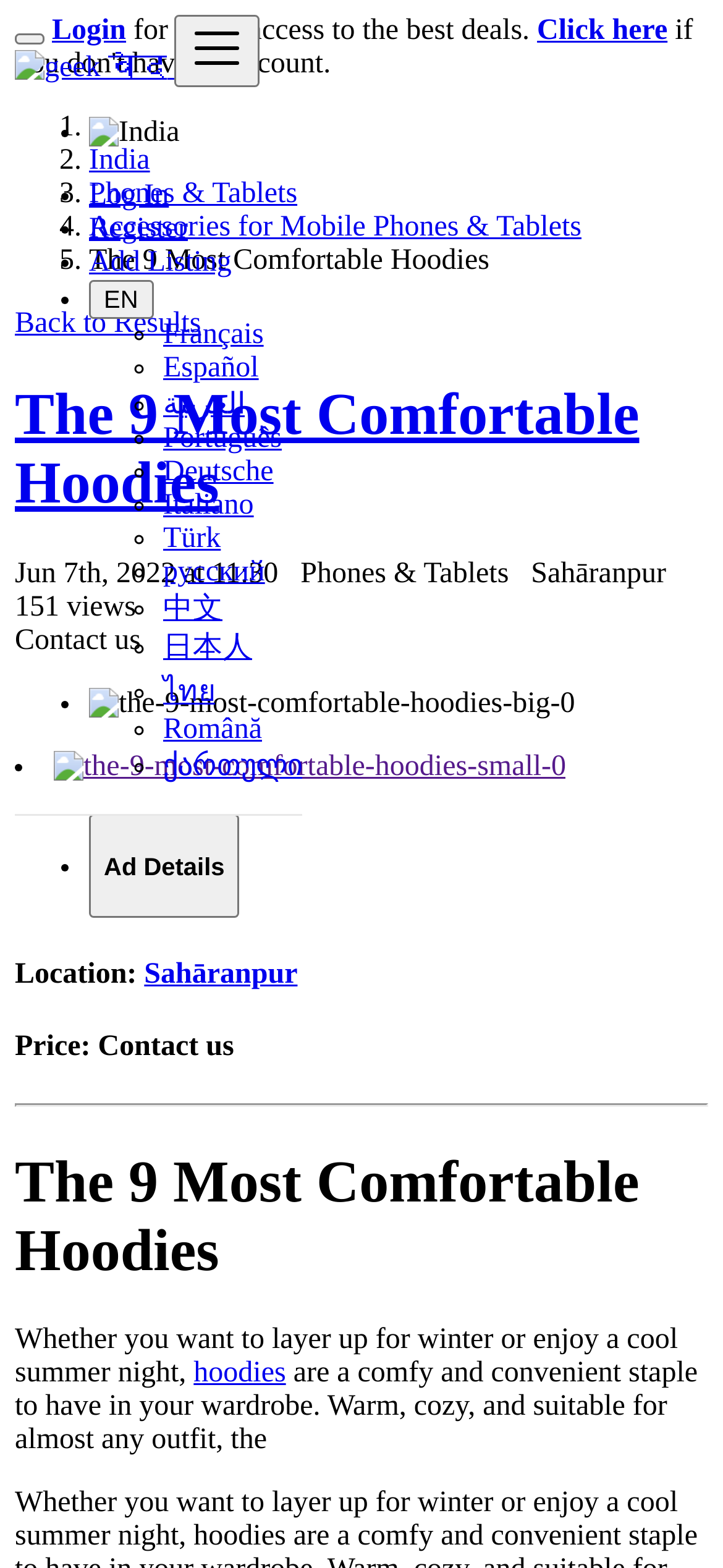Detail the various sections and features of the webpage.

This webpage appears to be a product listing or advertisement page. At the top, there is a navigation menu with a logo "geek वेद" on the left and a toggle navigation button on the right. Below the navigation menu, there are several links and buttons, including "Log In", "Register", "Add Listing", and a language selection menu with options such as English, Français, Español, and more.

On the left side of the page, there is a breadcrumb navigation menu that shows the current location: "India > Phones & Tablets > Accessories for Mobile Phones & Tablets > The 9 Most Comfortable Hoodies". Below the breadcrumb menu, there is a heading that reads "The 9 Most Comfortable Hoodies" and a static text that shows the date and time "Jun 7th, 2022 at 11:30".

On the right side of the page, there is a section that displays the product information, including an image of the product, a heading that reads "The 9 Most Comfortable Hoodies", and a static text that shows the location "Sahāranpur" and the number of views "151 views". Below the product information section, there is a tab list with multiple tabs, including "Ad Details", "Location: Sahāranpur", and "Price: Contact us". The "Ad Details" tab is selected by default and displays a heading "Ad Details" and a static text that describes the product.

At the bottom of the page, there is a separator line, followed by a heading that reads "The 9 Most Comfortable Hoodies" and a static text that describes the product in more detail. There is also a link to "hoodies" within the text.